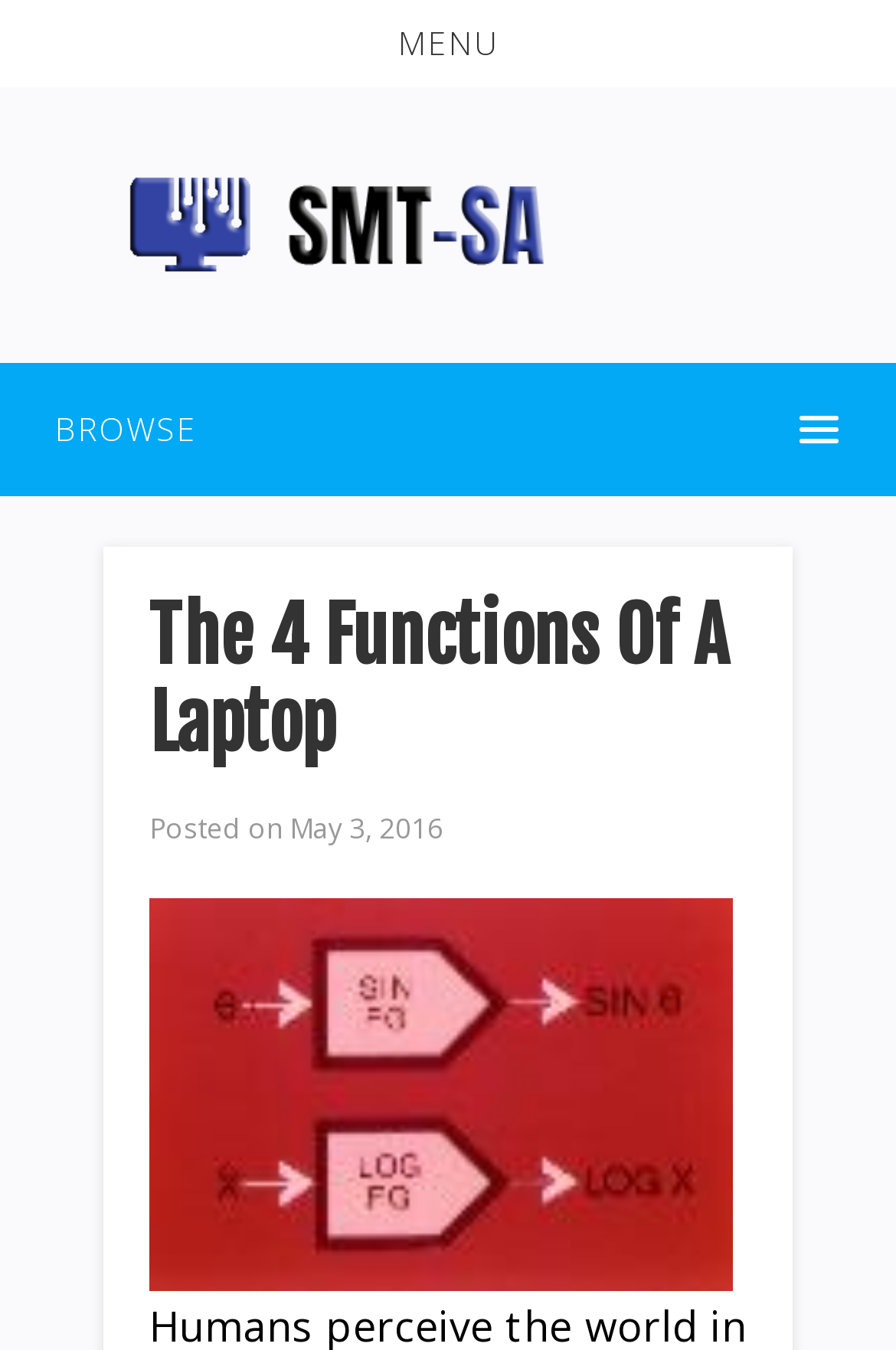From the details in the image, provide a thorough response to the question: What is the name of the website?

I found the name of the website by looking at the link 'SMT-SA' which is located at the top of the webpage.